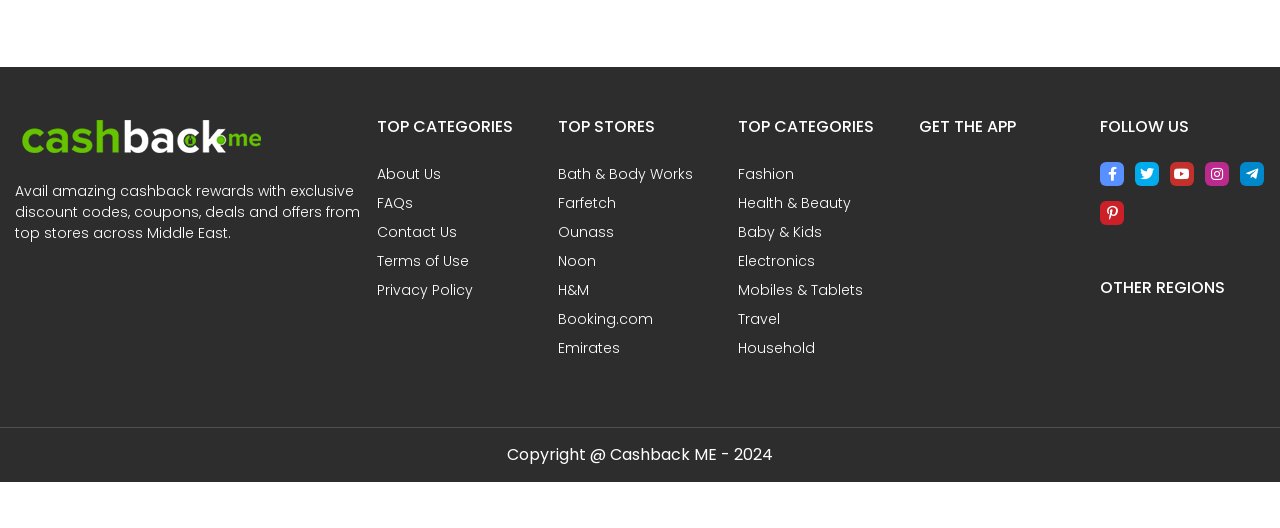Please determine the bounding box coordinates for the UI element described as: "Health & Beauty".

[0.577, 0.366, 0.665, 0.403]